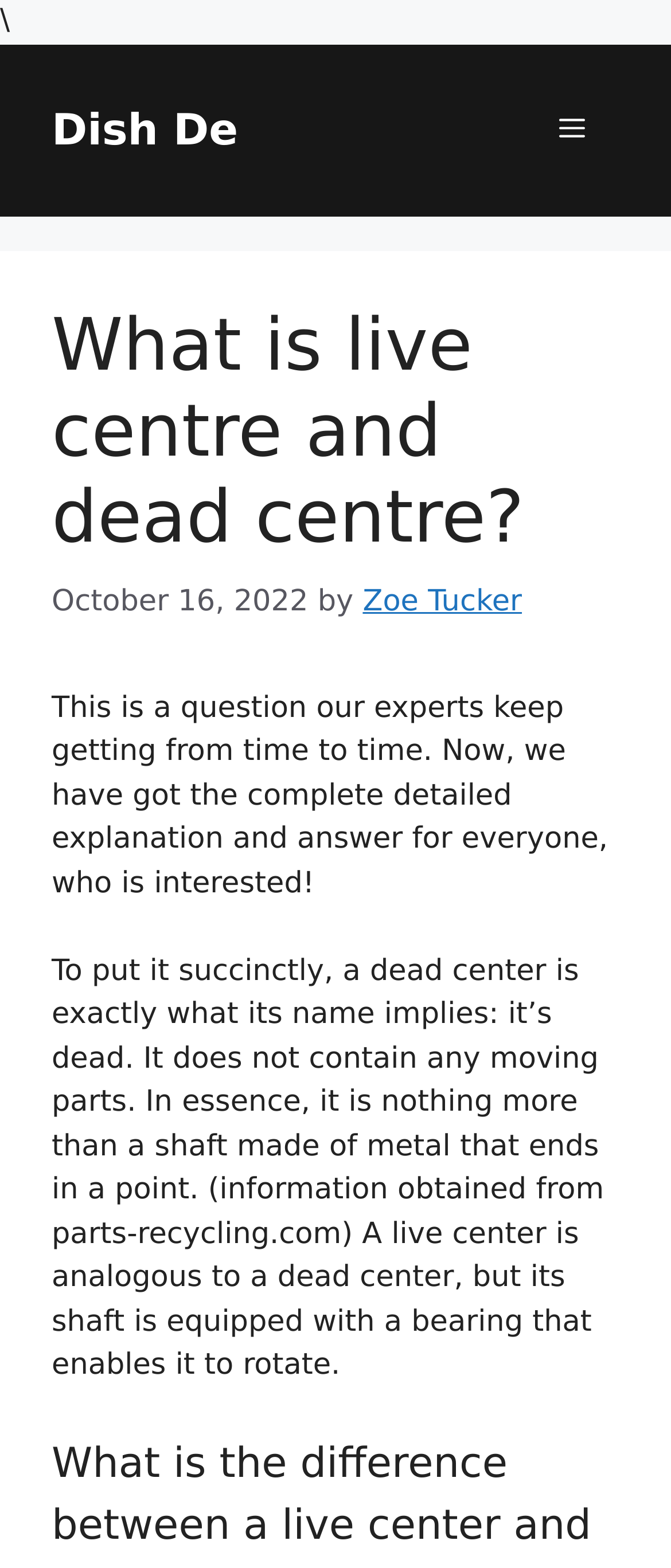Please find the bounding box for the following UI element description. Provide the coordinates in (top-left x, top-left y, bottom-right x, bottom-right y) format, with values between 0 and 1: Menu

[0.782, 0.05, 0.923, 0.116]